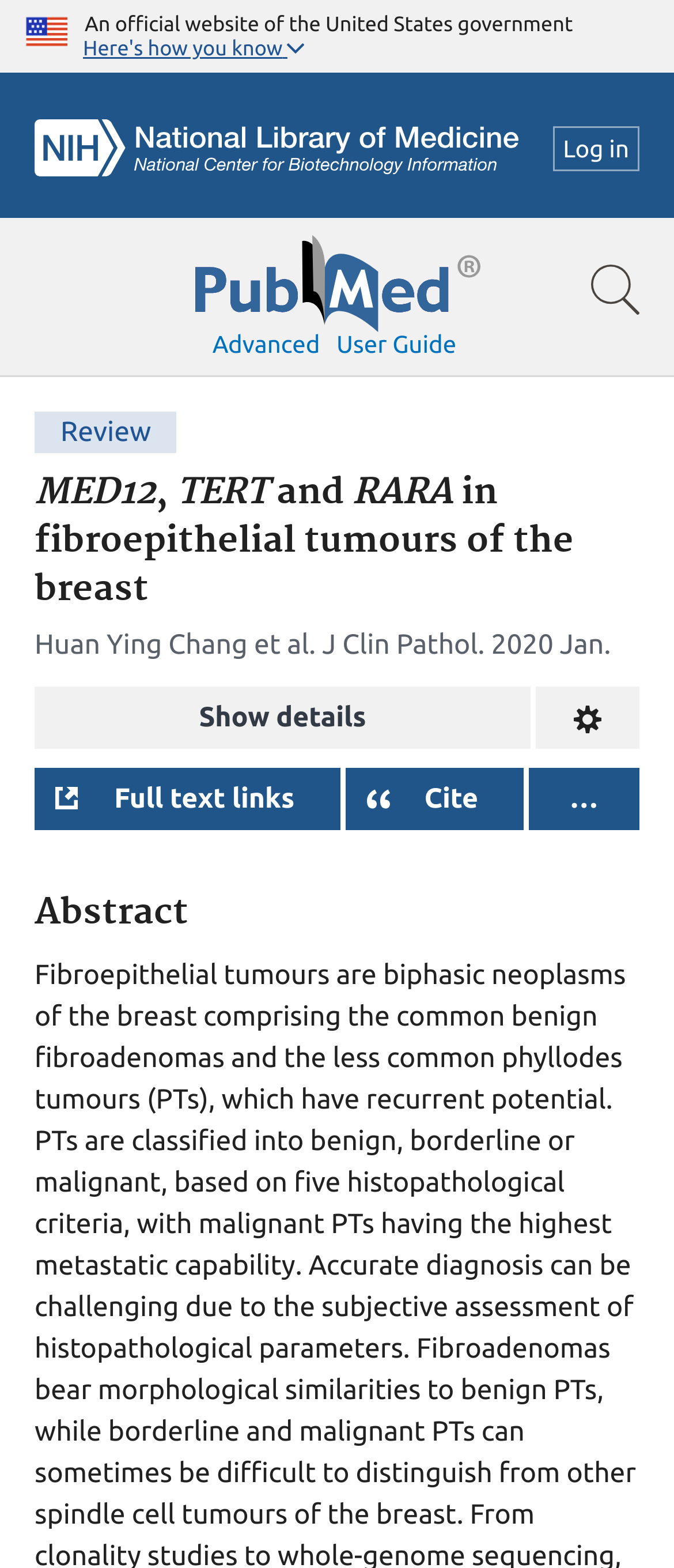Please specify the bounding box coordinates of the clickable region necessary for completing the following instruction: "Search for a term". The coordinates must consist of four float numbers between 0 and 1, i.e., [left, top, right, bottom].

[0.0, 0.139, 1.0, 0.24]